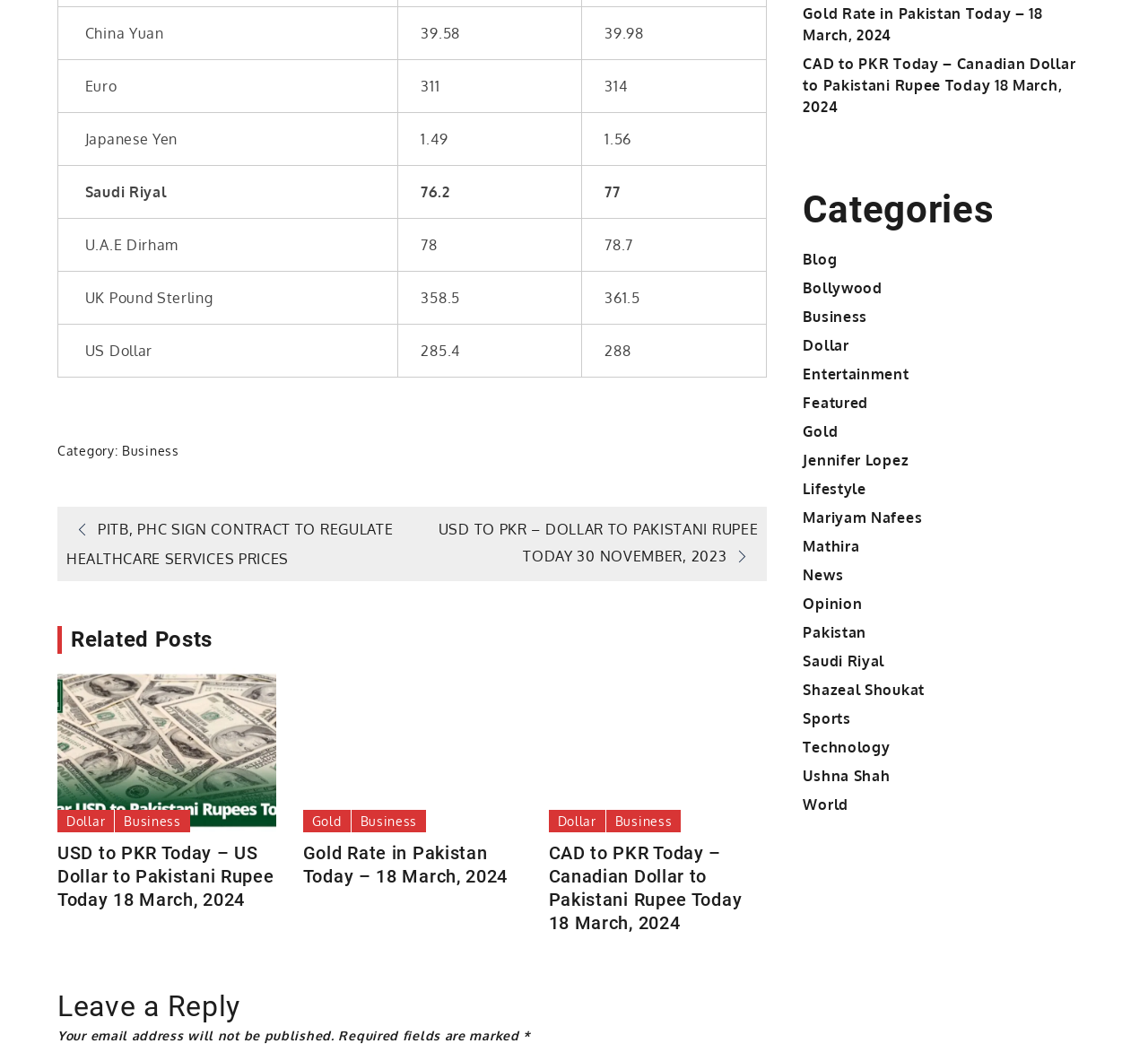Locate the bounding box coordinates of the clickable region necessary to complete the following instruction: "Click on the 'TAKE ACTION' button". Provide the coordinates in the format of four float numbers between 0 and 1, i.e., [left, top, right, bottom].

None